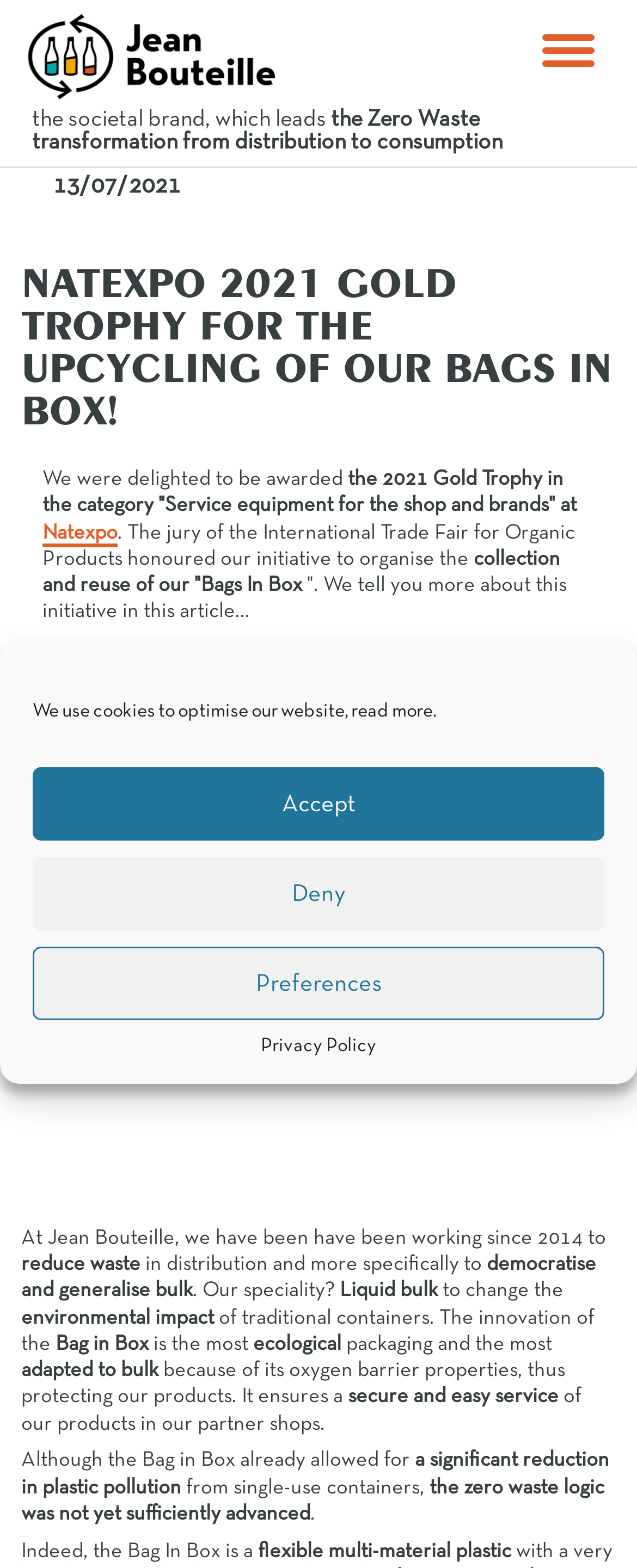Please indicate the bounding box coordinates for the clickable area to complete the following task: "Learn more about Natexpo". The coordinates should be specified as four float numbers between 0 and 1, i.e., [left, top, right, bottom].

[0.067, 0.332, 0.185, 0.349]